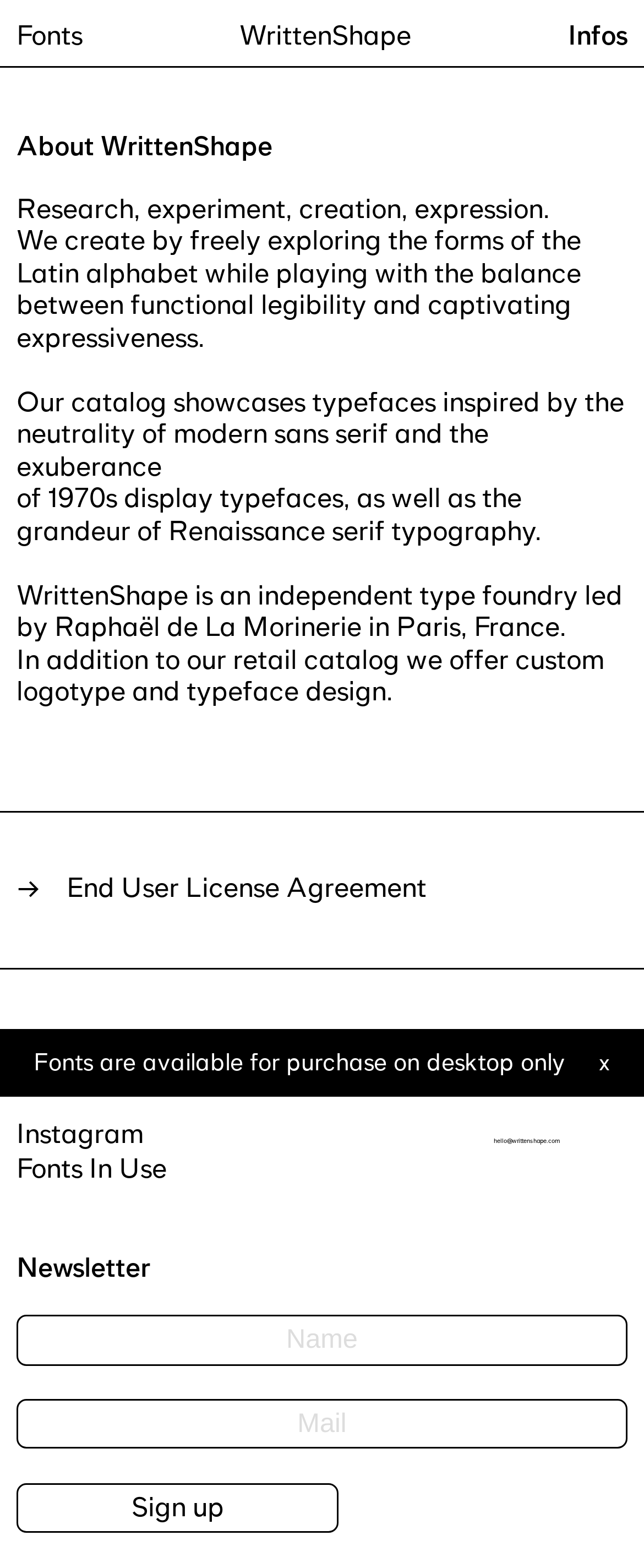Locate the bounding box coordinates of the clickable part needed for the task: "Click on the 'Sign up' button".

[0.026, 0.946, 0.526, 0.978]